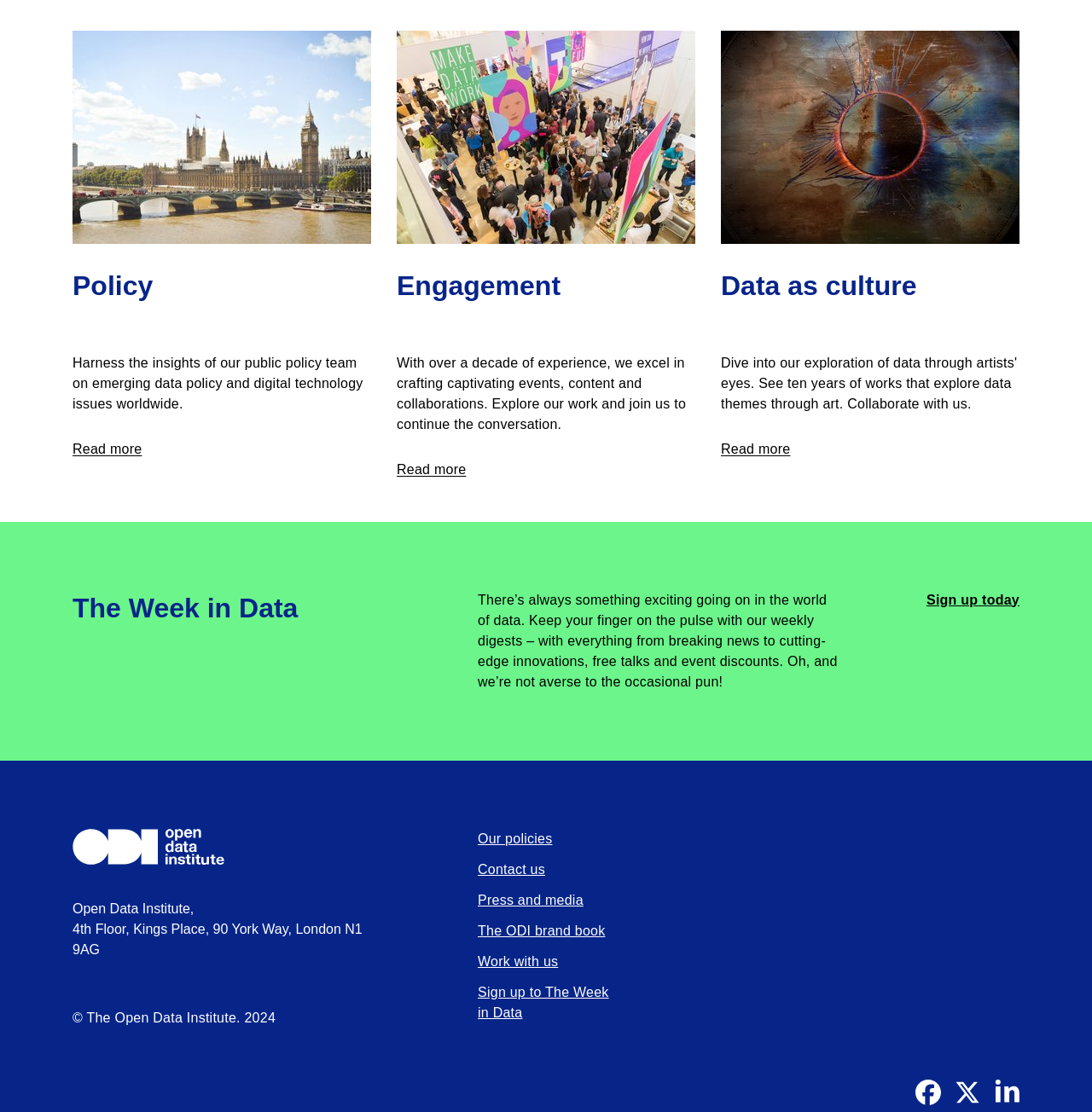Please locate the bounding box coordinates of the element that should be clicked to complete the given instruction: "Explore engagement".

[0.363, 0.412, 0.427, 0.432]